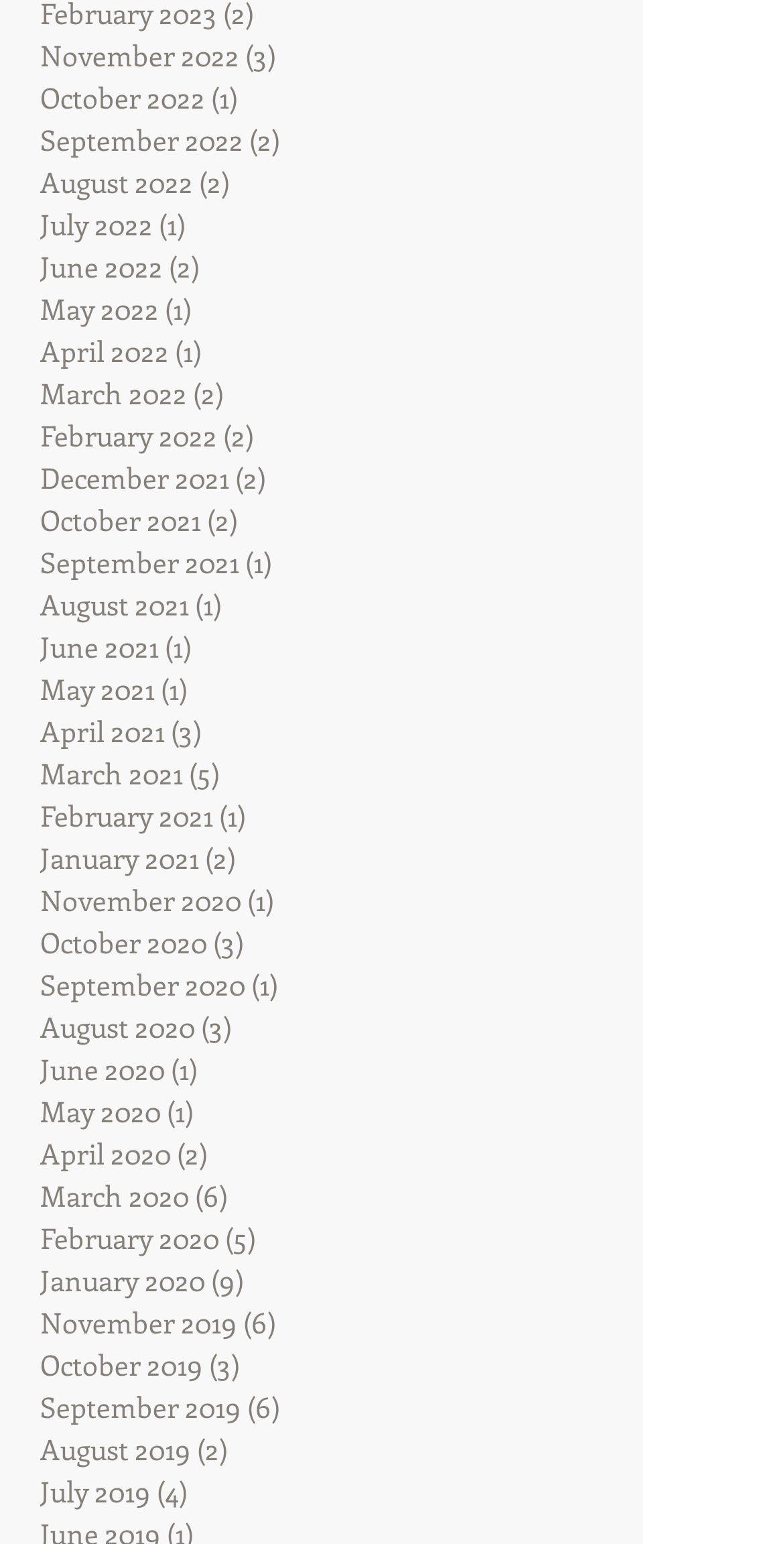Identify the bounding box coordinates of the clickable section necessary to follow the following instruction: "View January 2020 posts". The coordinates should be presented as four float numbers from 0 to 1, i.e., [left, top, right, bottom].

[0.051, 0.816, 0.769, 0.843]